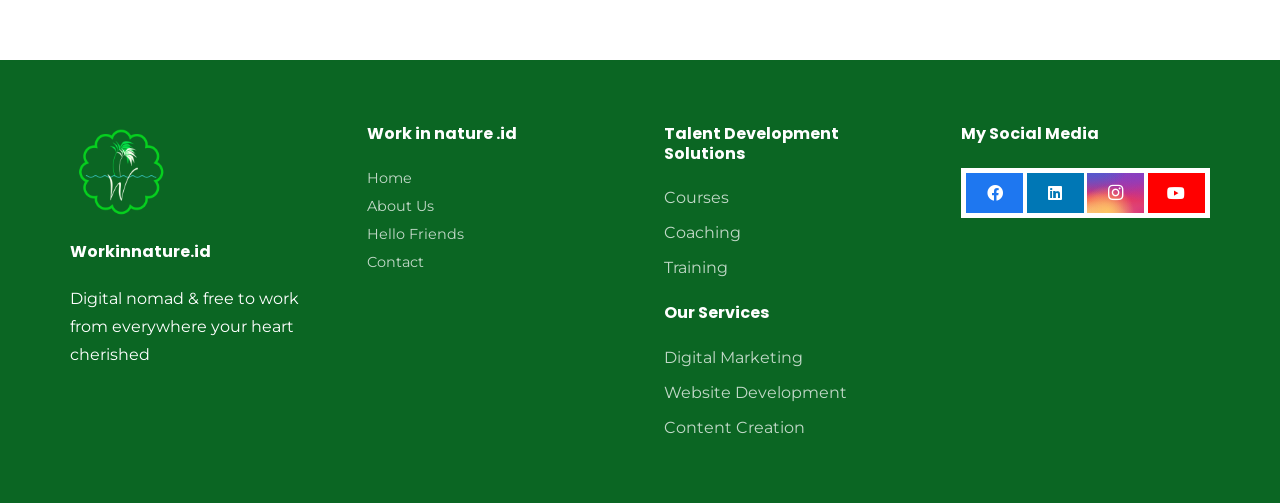Provide the bounding box coordinates for the specified HTML element described in this description: "Courses". The coordinates should be four float numbers ranging from 0 to 1, in the format [left, top, right, bottom].

[0.519, 0.373, 0.57, 0.411]